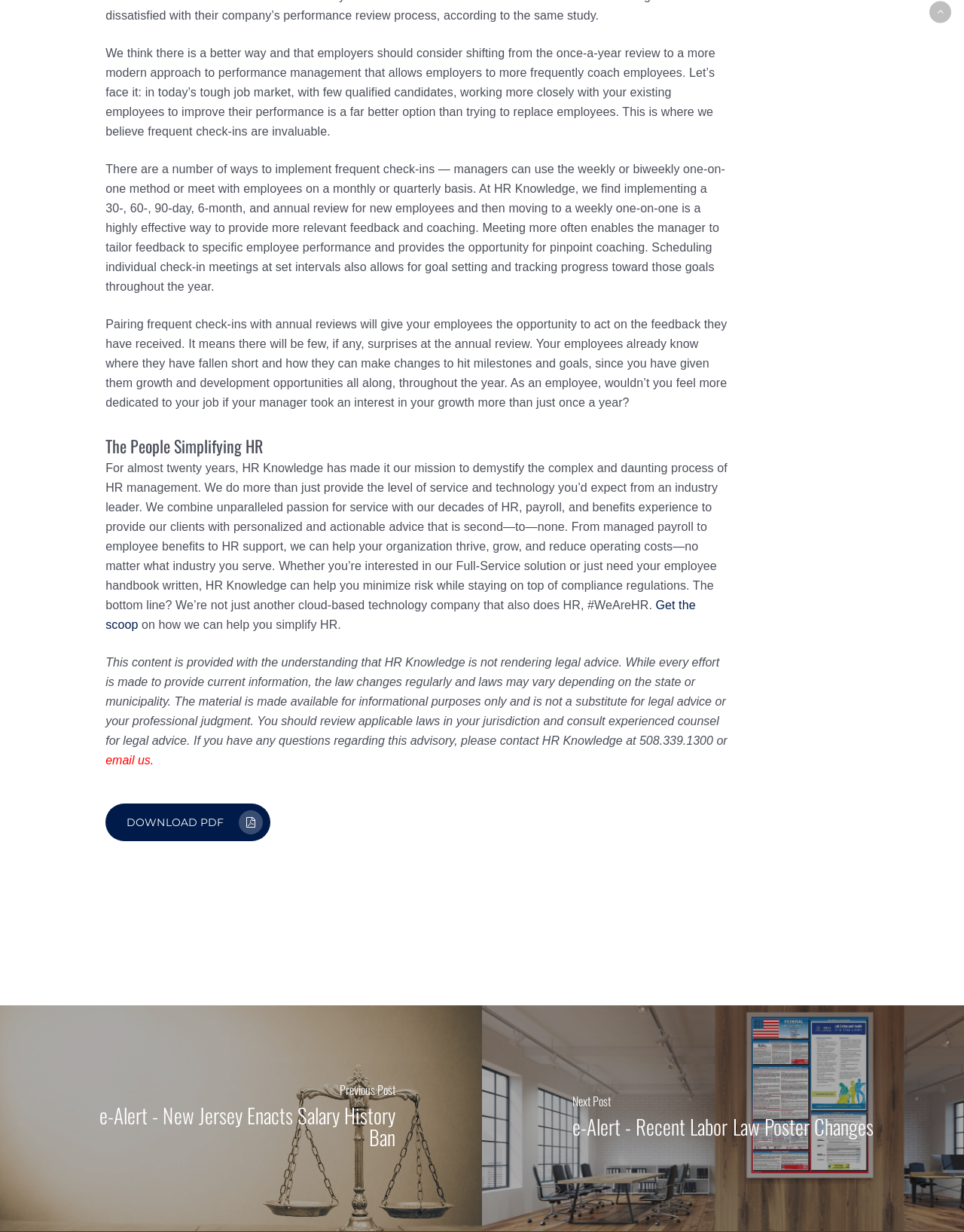What is the purpose of the 'DOWNLOAD PDF' button?
Offer a detailed and full explanation in response to the question.

The 'DOWNLOAD PDF' button is likely intended to allow users to download a PDF version of the content on the webpage, possibly for easier reading or reference.